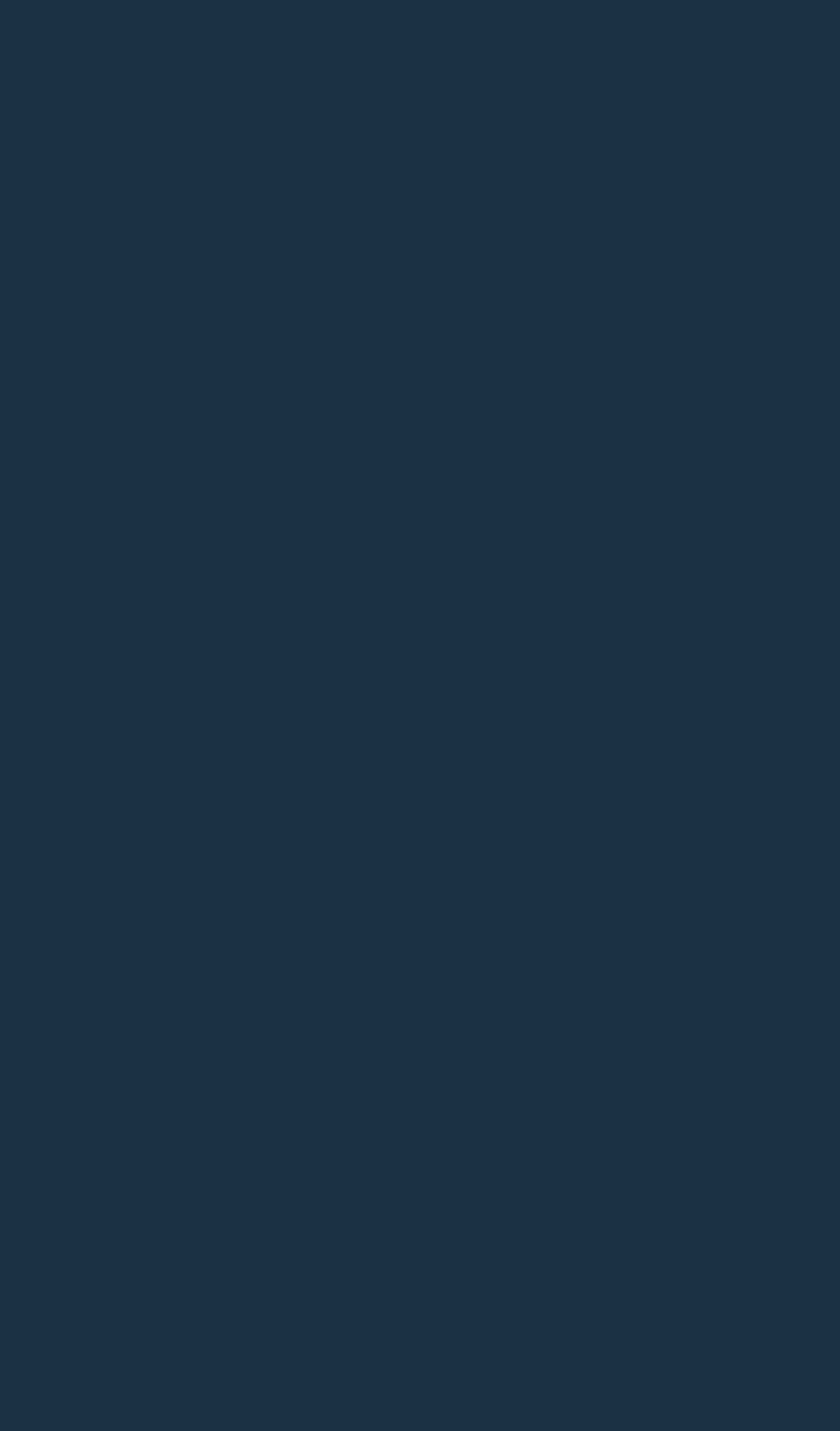Pinpoint the bounding box coordinates of the area that should be clicked to complete the following instruction: "Access Base Camp level". The coordinates must be given as four float numbers between 0 and 1, i.e., [left, top, right, bottom].

[0.038, 0.668, 0.251, 0.7]